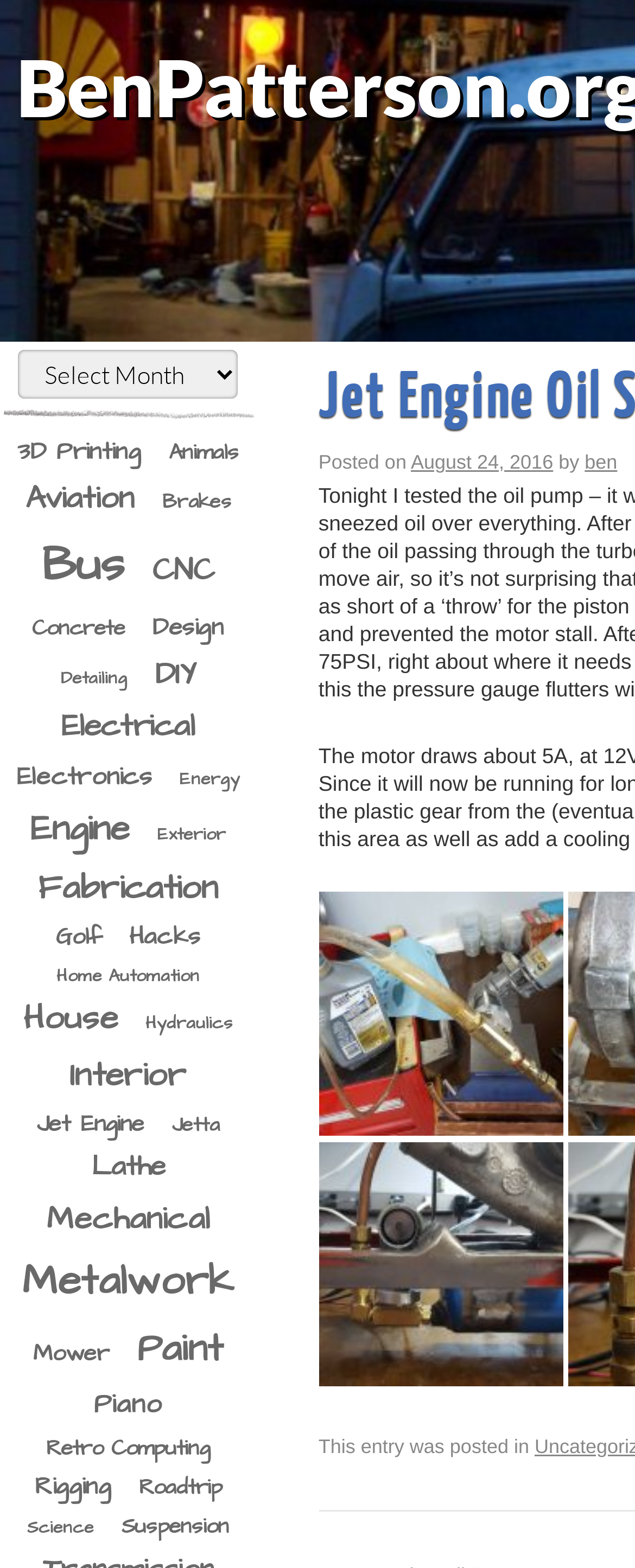Who is the author of this post?
Provide a detailed and well-explained answer to the question.

I found the author's name by looking at the text 'by' followed by a link 'ben', which indicates that 'ben' is the author of the post.